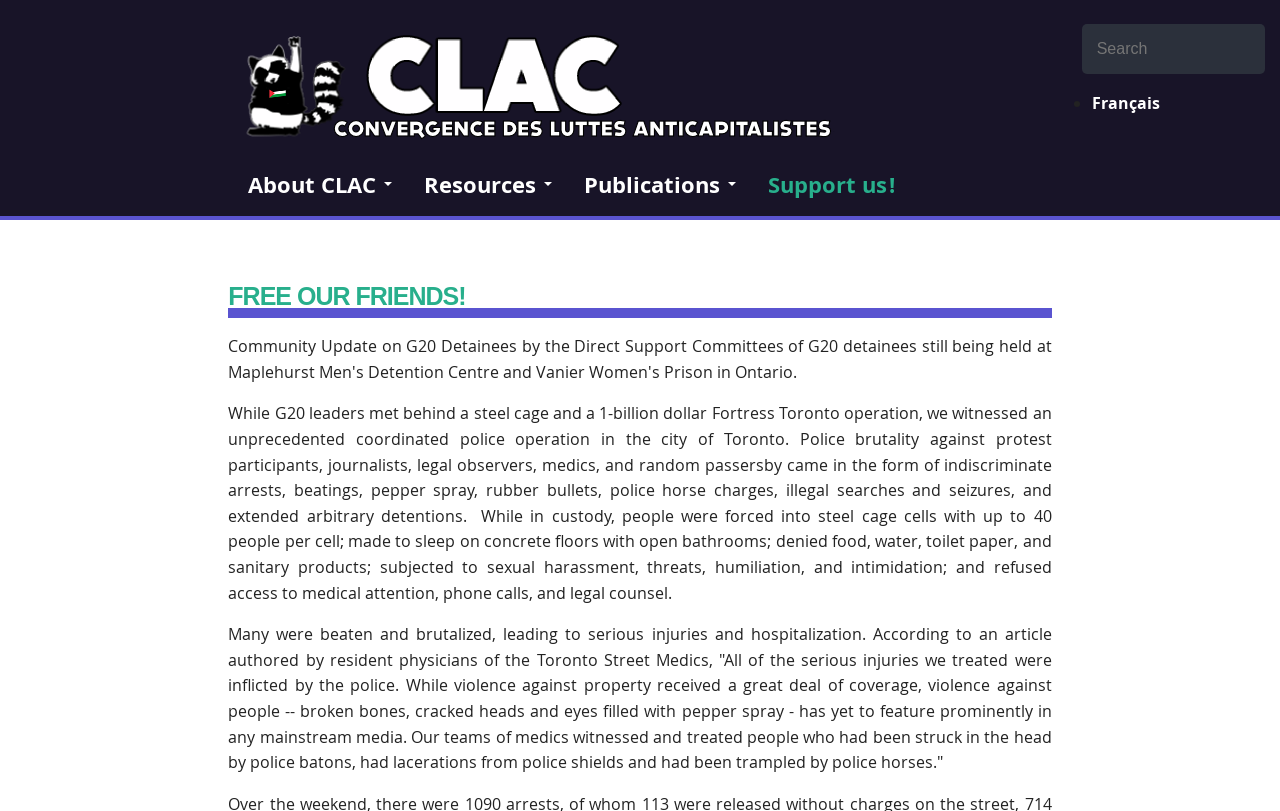Write a detailed summary of the webpage.

The webpage is titled "Free Our Friends! | CLAC-Montréal" and has a prominent heading with the same title. At the top-left corner, there is a link to "Skip to main content". Below this, there is a navigation menu with five links: "Home", "About CLAC +", "Resources +", "Publications +", and "Support us!". Each of these links has an associated icon, with the "Home" link having a larger icon. The navigation menu spans about half of the top section of the page.

To the right of the navigation menu, there is a search bar with a search button and a label "Search". The search bar is accompanied by a "Français" link, which is likely a language toggle.

The main content of the page is a long article with two paragraphs of text. The article describes police brutality during a protest in Toronto, detailing the mistreatment of protesters, journalists, and others. The text is quite lengthy and takes up most of the page.

There are no images on the page apart from the icons associated with the navigation menu links. The overall layout is organized, with clear headings and concise text.